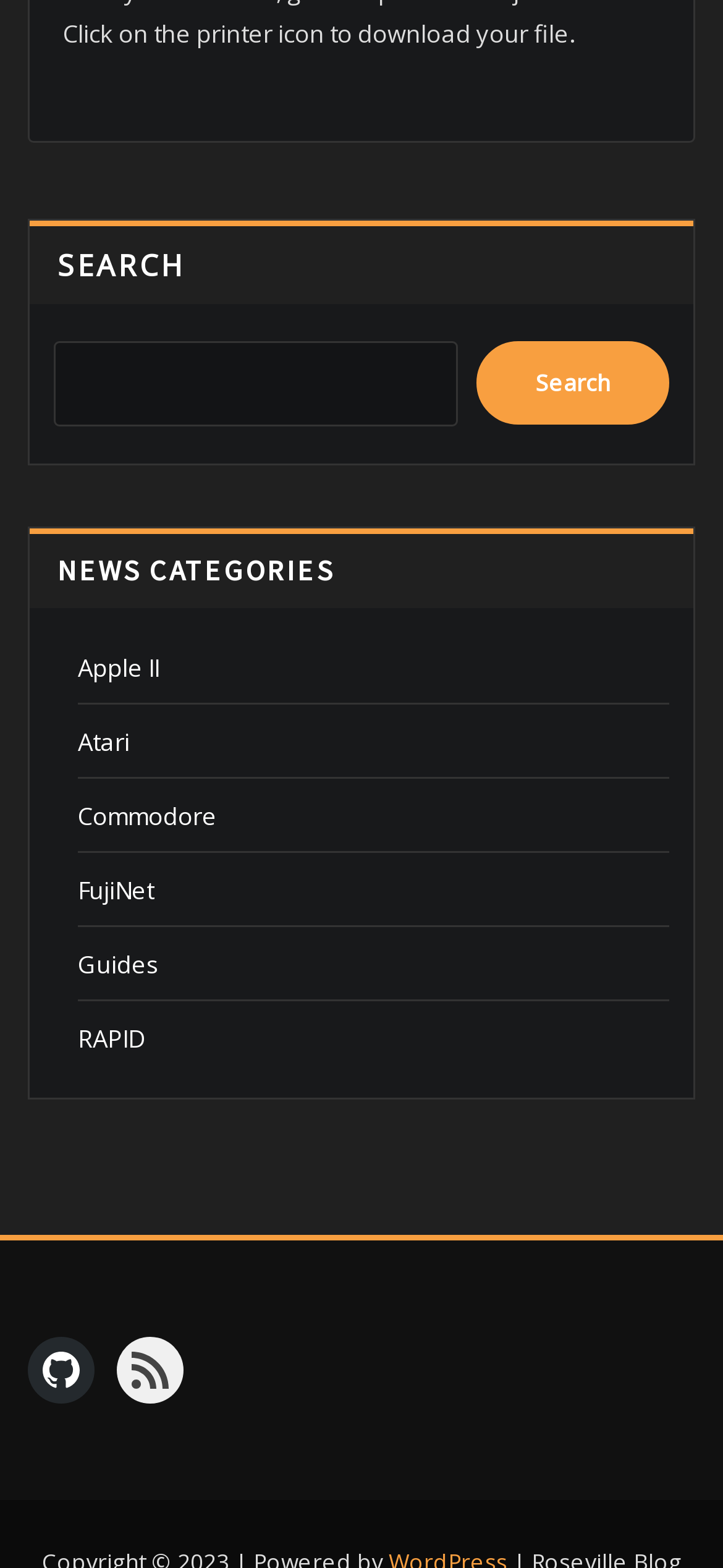Use a single word or phrase to answer this question: 
What is the purpose of the printer icon?

Download file